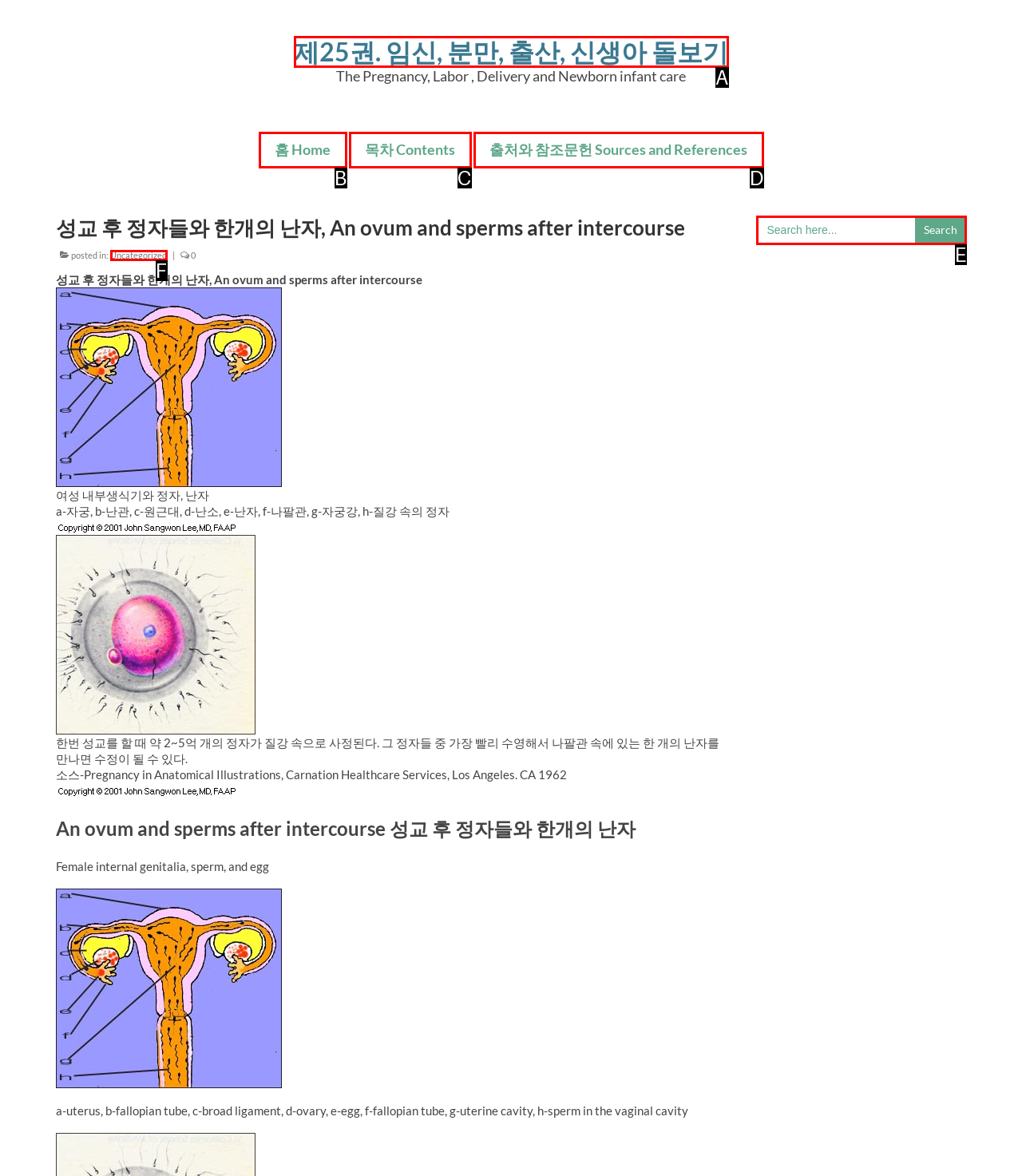From the available choices, determine which HTML element fits this description: Understanding Doodles Respond with the correct letter.

None